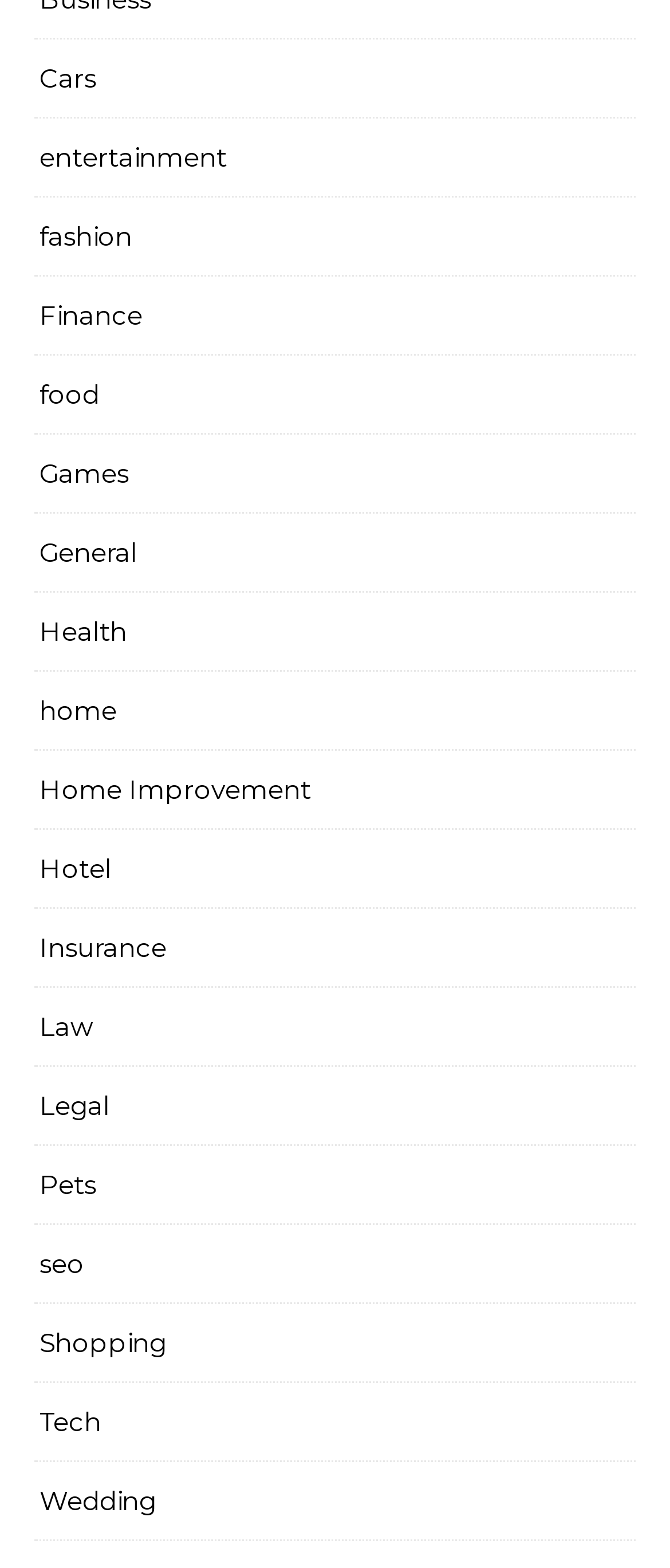Is 'Home Improvement' a category?
Please give a detailed answer to the question using the information shown in the image.

I scanned the links on the webpage and found that 'Home Improvement' is indeed one of the categories available.